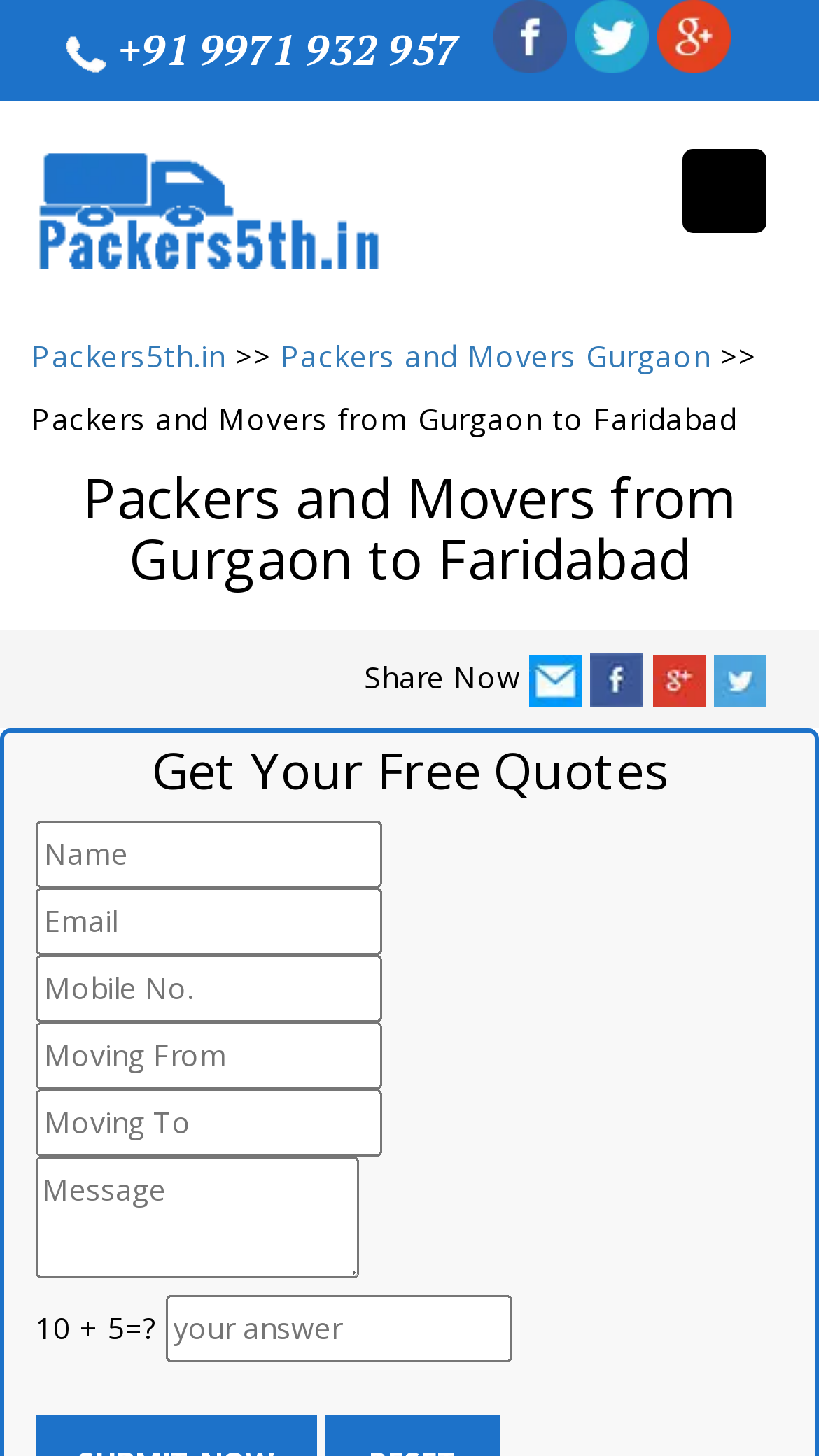Please provide a comprehensive response to the question below by analyzing the image: 
What is the purpose of the webpage?

The webpage is designed to allow users to get free quotes from Packers and Movers from Gurgaon to Faridabad. This can be inferred from the heading 'Get Your Free Quotes' and the presence of a form with required fields such as Name, Email, Mobile No., Moving From, Moving To, and Message.